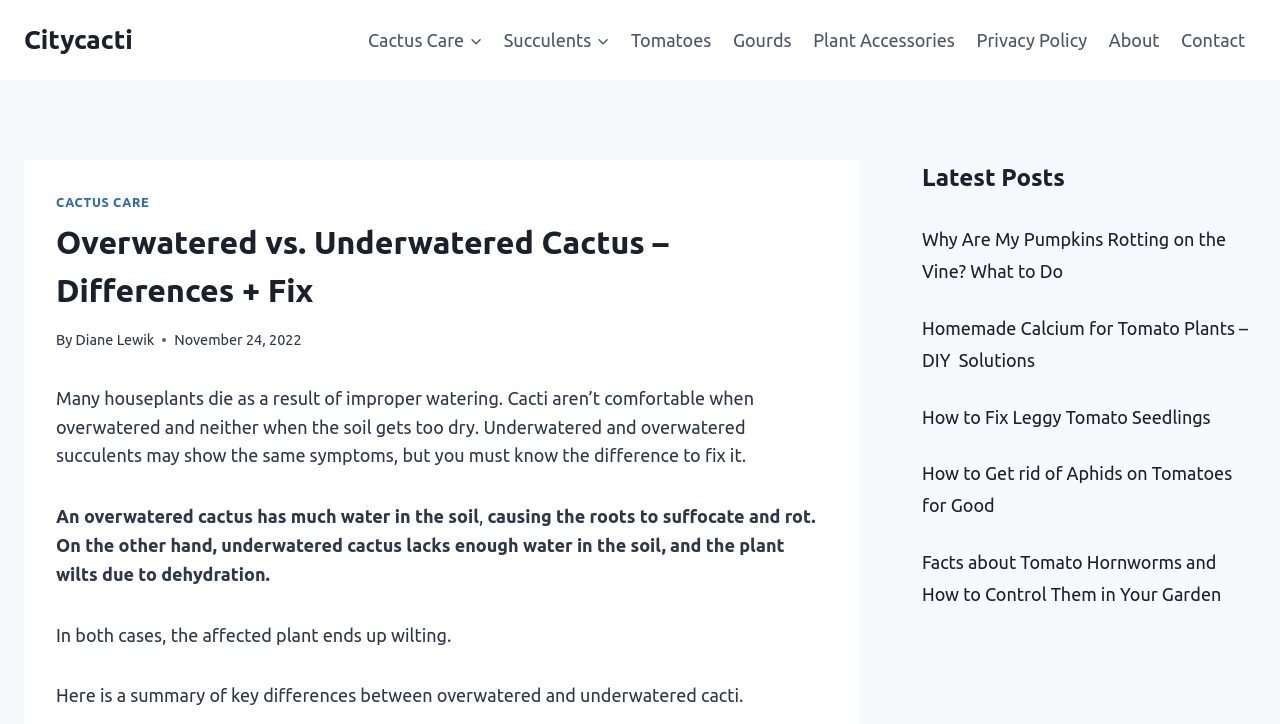Generate the text content of the main heading of the webpage.

Overwatered vs. Underwatered Cactus – Differences + Fix